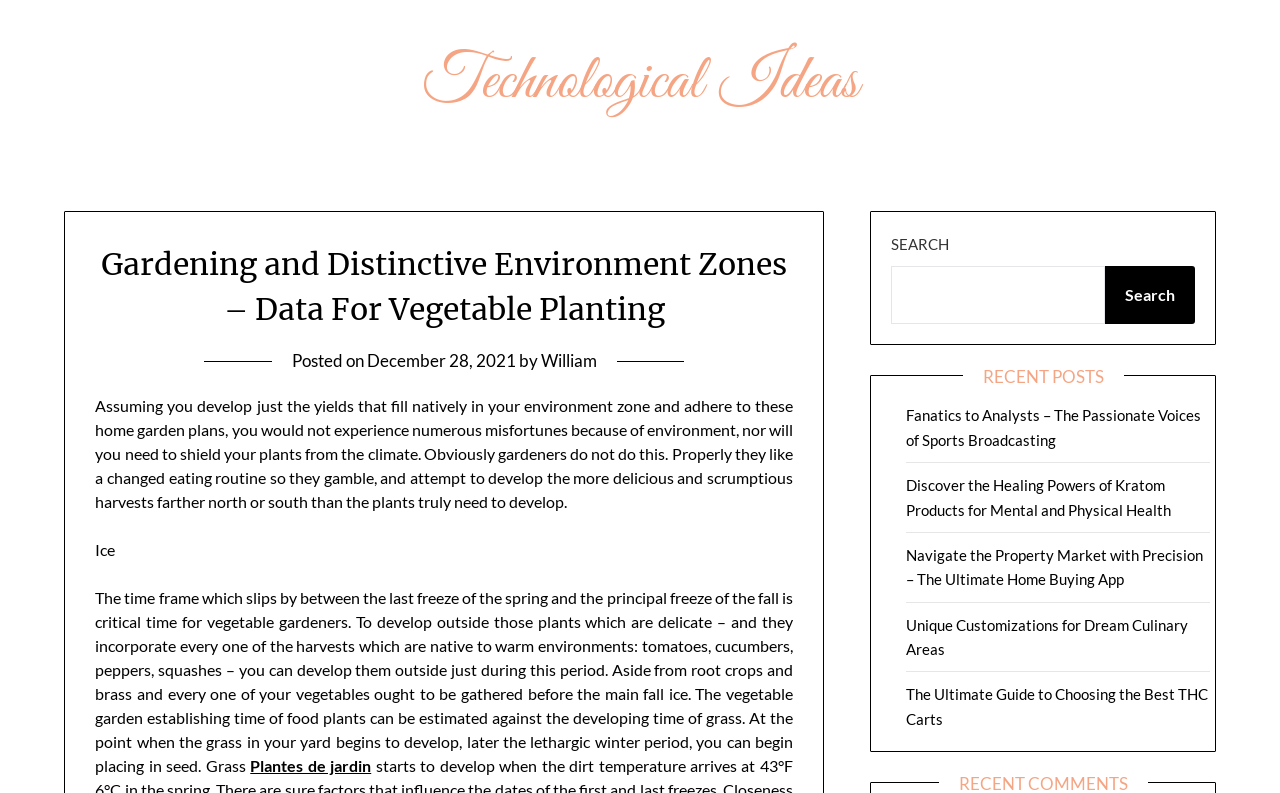Please find and report the bounding box coordinates of the element to click in order to perform the following action: "Explore recent posts". The coordinates should be expressed as four float numbers between 0 and 1, in the format [left, top, right, bottom].

[0.752, 0.462, 0.878, 0.49]